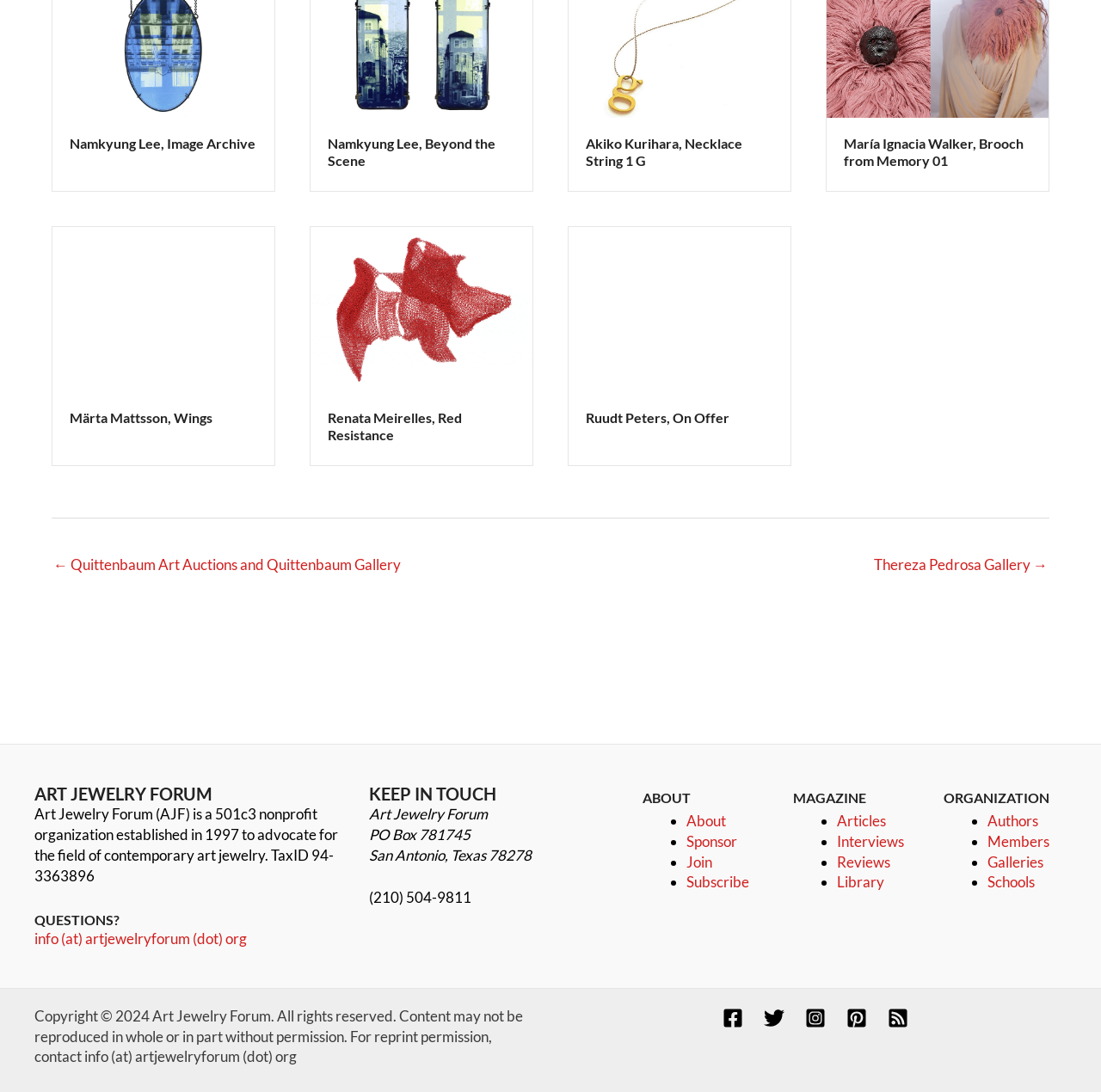Locate the bounding box coordinates of the element to click to perform the following action: 'Navigate to 'Posts''. The coordinates should be given as four float values between 0 and 1, in the form of [left, top, right, bottom].

[0.047, 0.474, 0.953, 0.562]